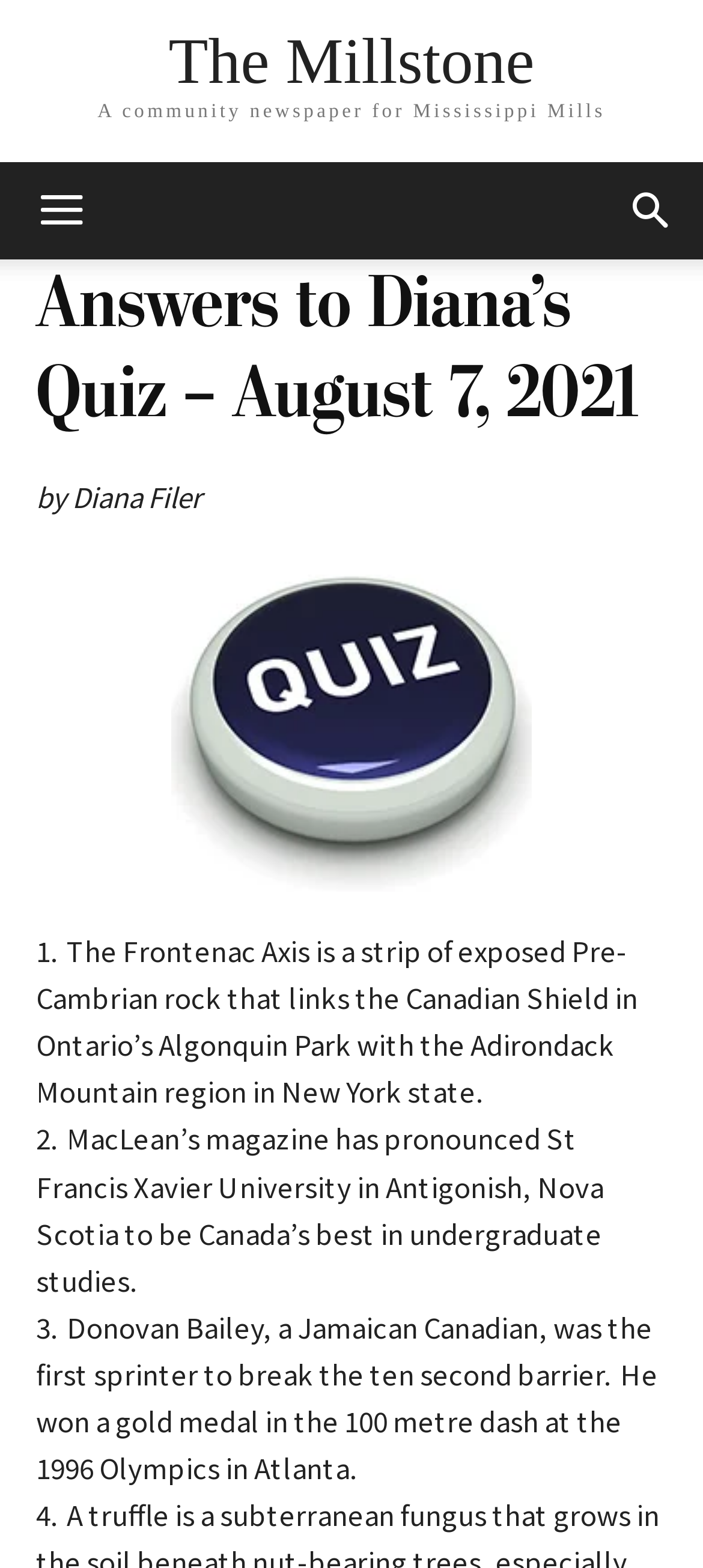Generate a detailed explanation of the webpage's features and information.

The webpage is about answers to a quiz by Diana, dated August 7, 2021, and is part of The Millstone, a community newspaper for Mississippi Mills. 

At the top left, there is a link to The Millstone. Next to it, there is a brief description of the newspaper. On the top right, there is a mobile toggle button and a search button. 

Below the top section, there is a heading that matches the title of the webpage, "Answers to Diana’s Quiz – August 7, 2021". The author of the quiz, Diana Filer, is credited below the heading. 

The main content of the webpage consists of three paragraphs, each containing an answer to a quiz question. The first answer explains the Frontenac Axis, a geological feature that connects the Canadian Shield in Ontario's Algonquin Park with the Adirondack Mountain region in New York state. The second answer reveals that St Francis Xavier University in Antigonish, Nova Scotia is considered the best in undergraduate studies by MacLean's magazine. The third answer describes Donovan Bailey, a Jamaican Canadian sprinter who won a gold medal in the 100-meter dash at the 1996 Olympics in Atlanta.